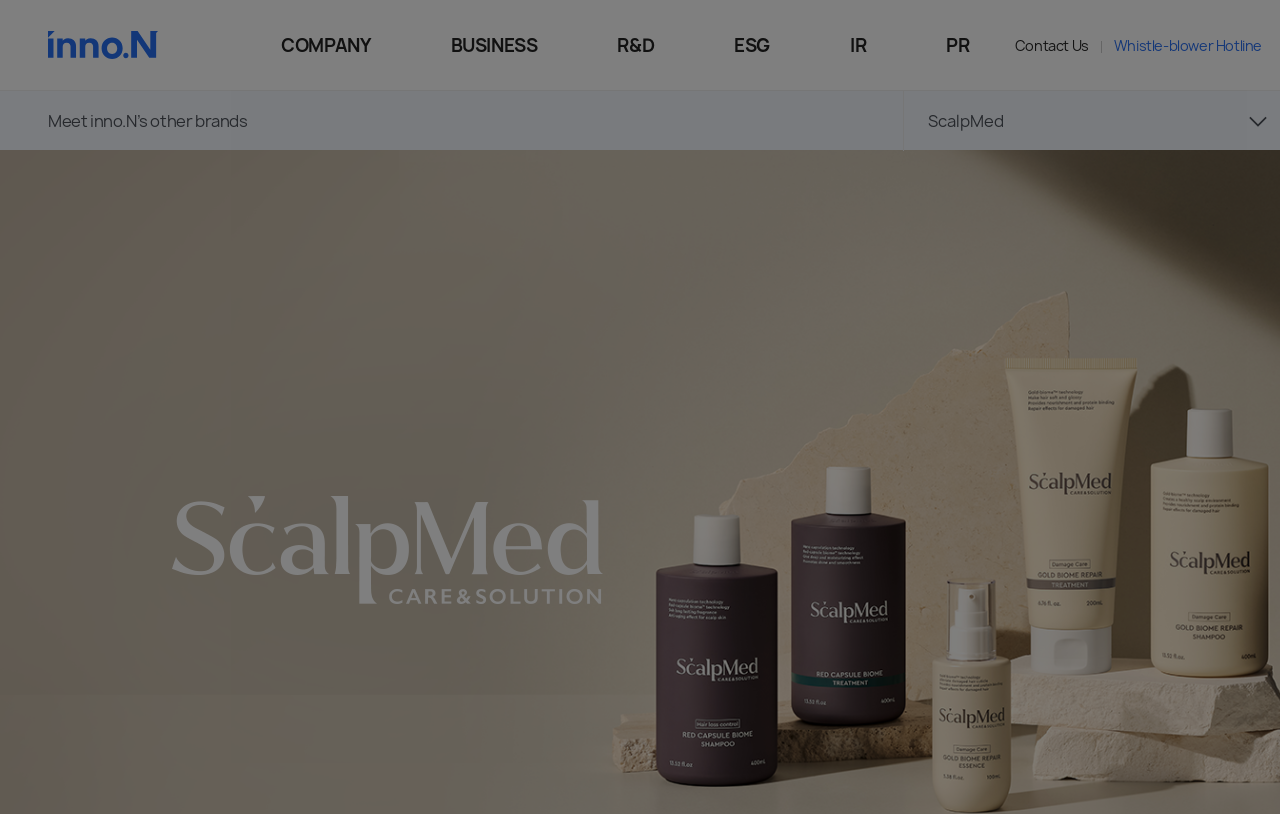Kindly determine the bounding box coordinates of the area that needs to be clicked to fulfill this instruction: "click inno.N".

[0.038, 0.018, 0.123, 0.092]